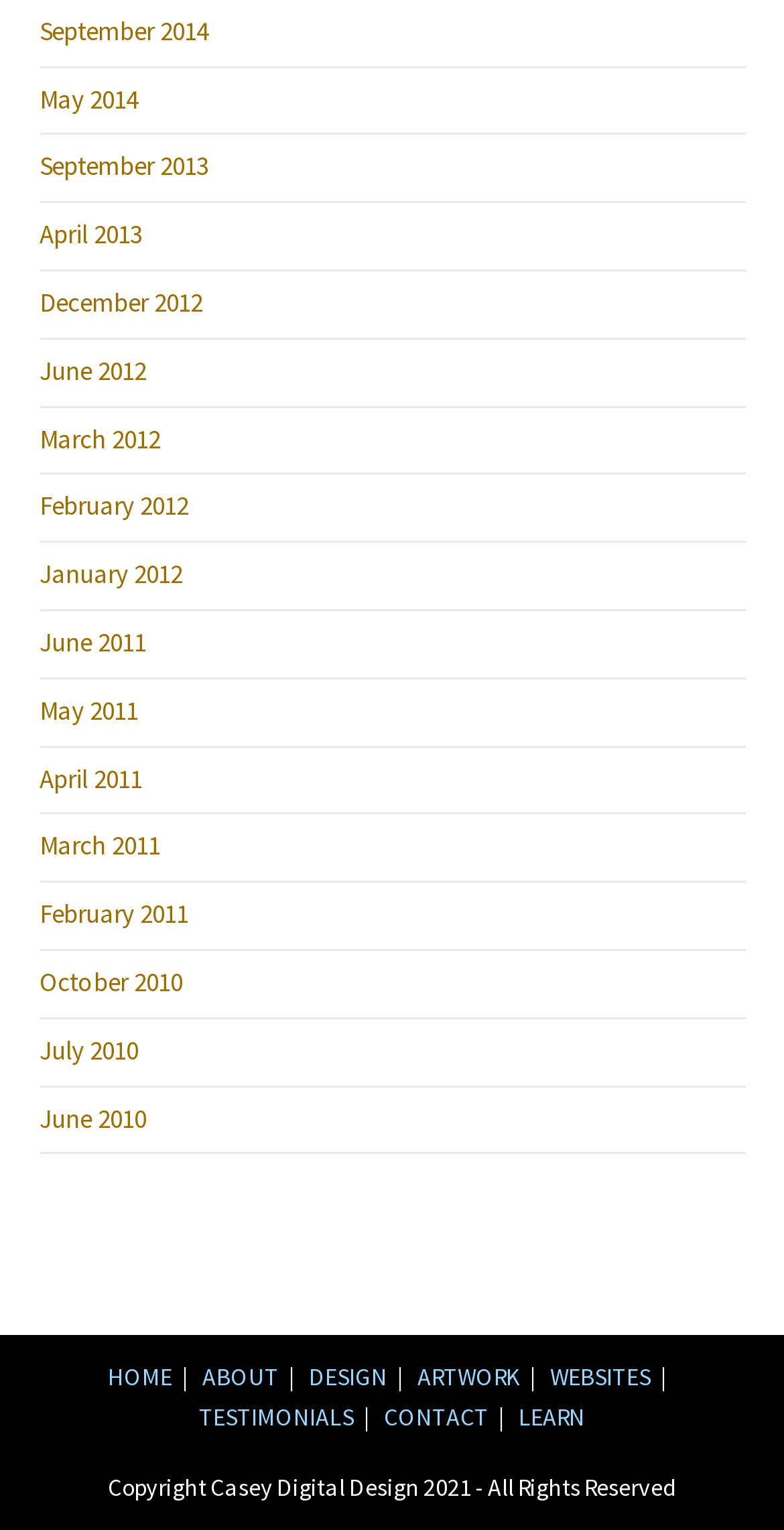How many links are there in the top section?
Based on the image, respond with a single word or phrase.

16